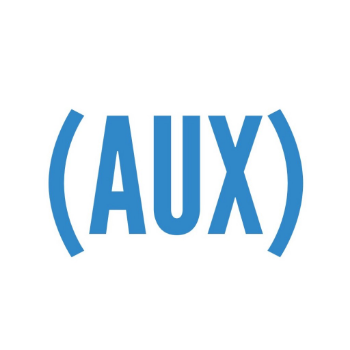Describe all significant details and elements found in the image.

The image prominently features the acronym "(AUX)" displayed in a bold blue font, suggesting its thematic significance. This representation likely relates to the blog post titled "My Family Road Trip & the Analog User Experience (AUX), Part 1," which explores the concept of analog user experiences encountered during a road trip. The use of parentheses around the acronym emphasizes its importance, possibly indicating a focus on user experience elements that diverge from the digital realm. The simplicity and clarity of the design effectively draw attention to the core idea of the post, inviting readers to engage with the insights and observations shared by the author regarding real-world interactions and experiences.